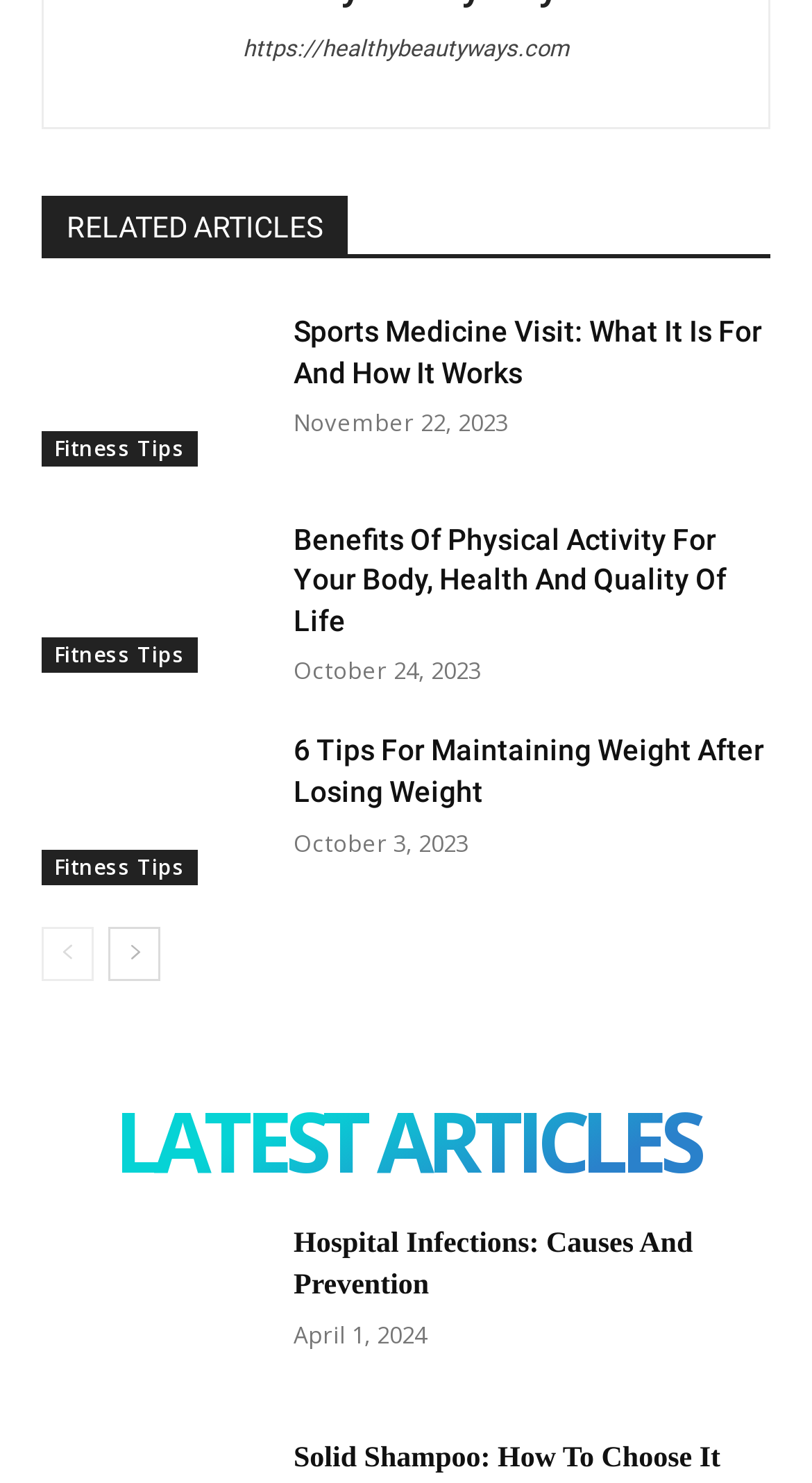Determine the coordinates of the bounding box that should be clicked to complete the instruction: "go to the next page". The coordinates should be represented by four float numbers between 0 and 1: [left, top, right, bottom].

[0.133, 0.625, 0.197, 0.661]